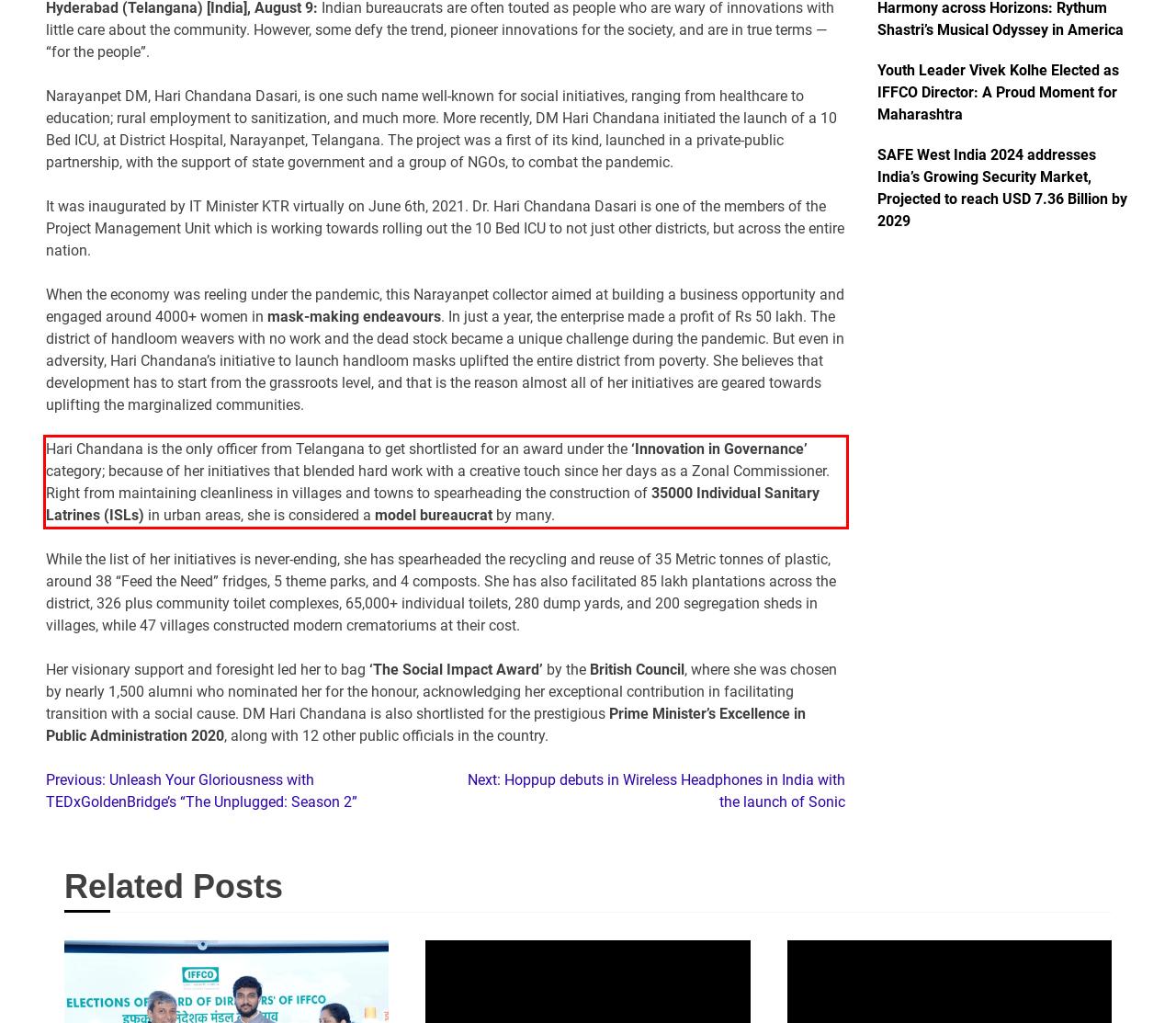Identify the text inside the red bounding box in the provided webpage screenshot and transcribe it.

Hari Chandana is the only officer from Telangana to get shortlisted for an award under the ‘Innovation in Governance’ category; because of her initiatives that blended hard work with a creative touch since her days as a Zonal Commissioner. Right from maintaining cleanliness in villages and towns to spearheading the construction of 35000 Individual Sanitary Latrines (ISLs) in urban areas, she is considered a model bureaucrat by many.